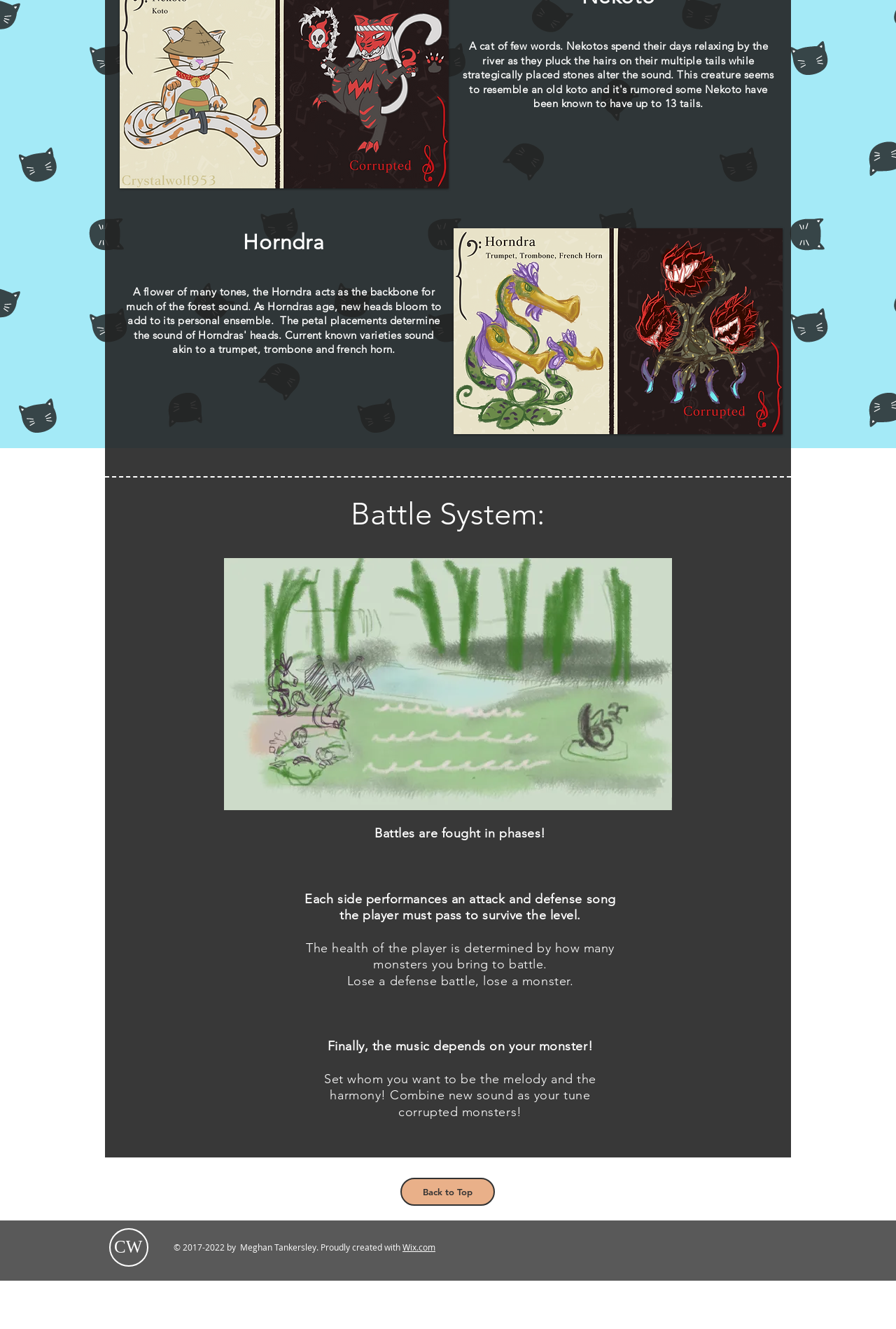Identify the bounding box coordinates for the UI element described by the following text: "aria-label="YouTube Channel"". Provide the coordinates as four float numbers between 0 and 1, in the format [left, top, right, bottom].

[0.832, 0.932, 0.854, 0.946]